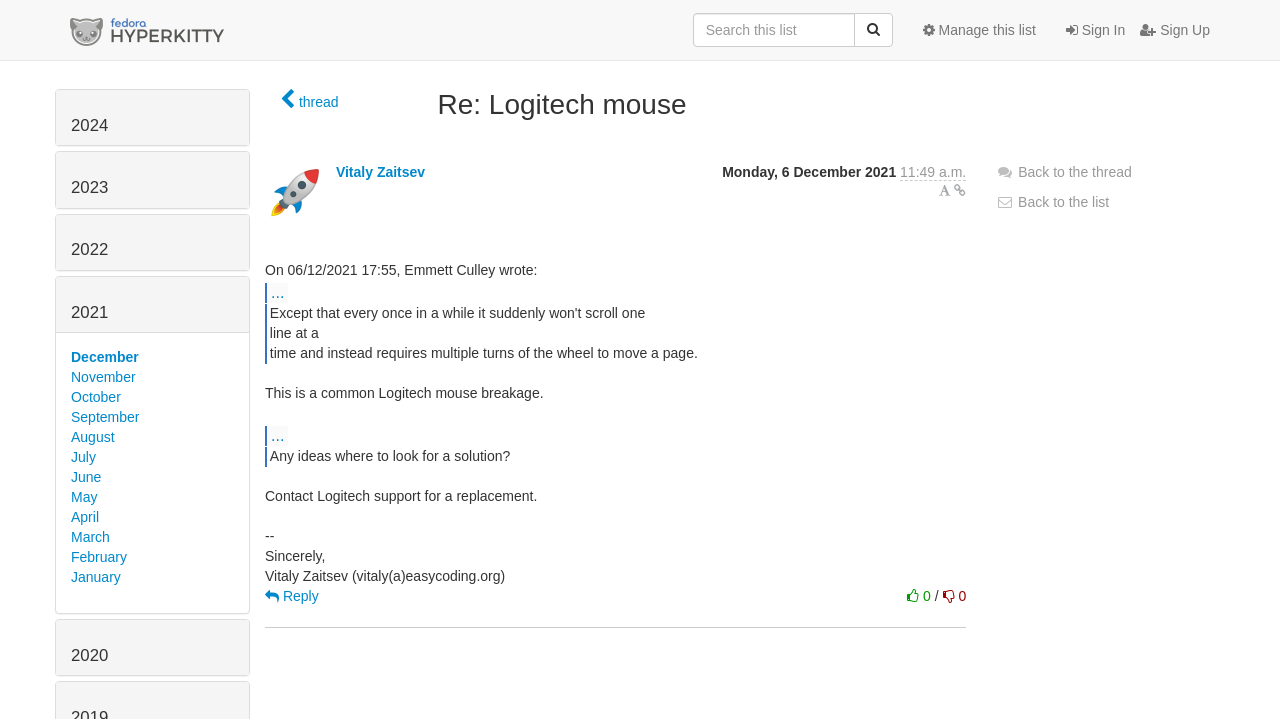How many reply options are there in the email thread?
Please respond to the question with as much detail as possible.

There are two reply options in the email thread, which are 'Reply' and 'Back to the thread'.